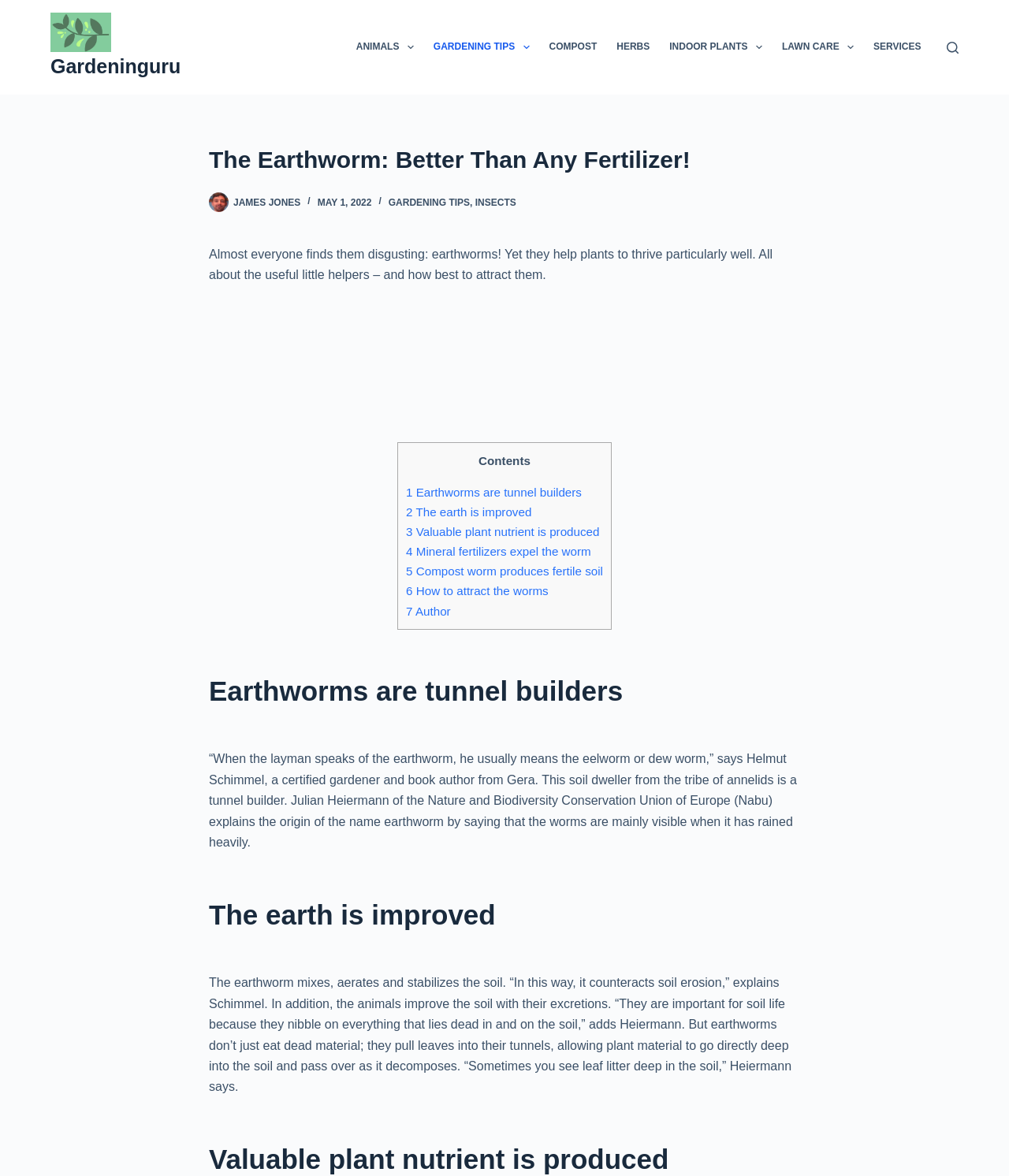Please find and generate the text of the main header of the webpage.

The Earthworm: Better Than Any Fertilizer!